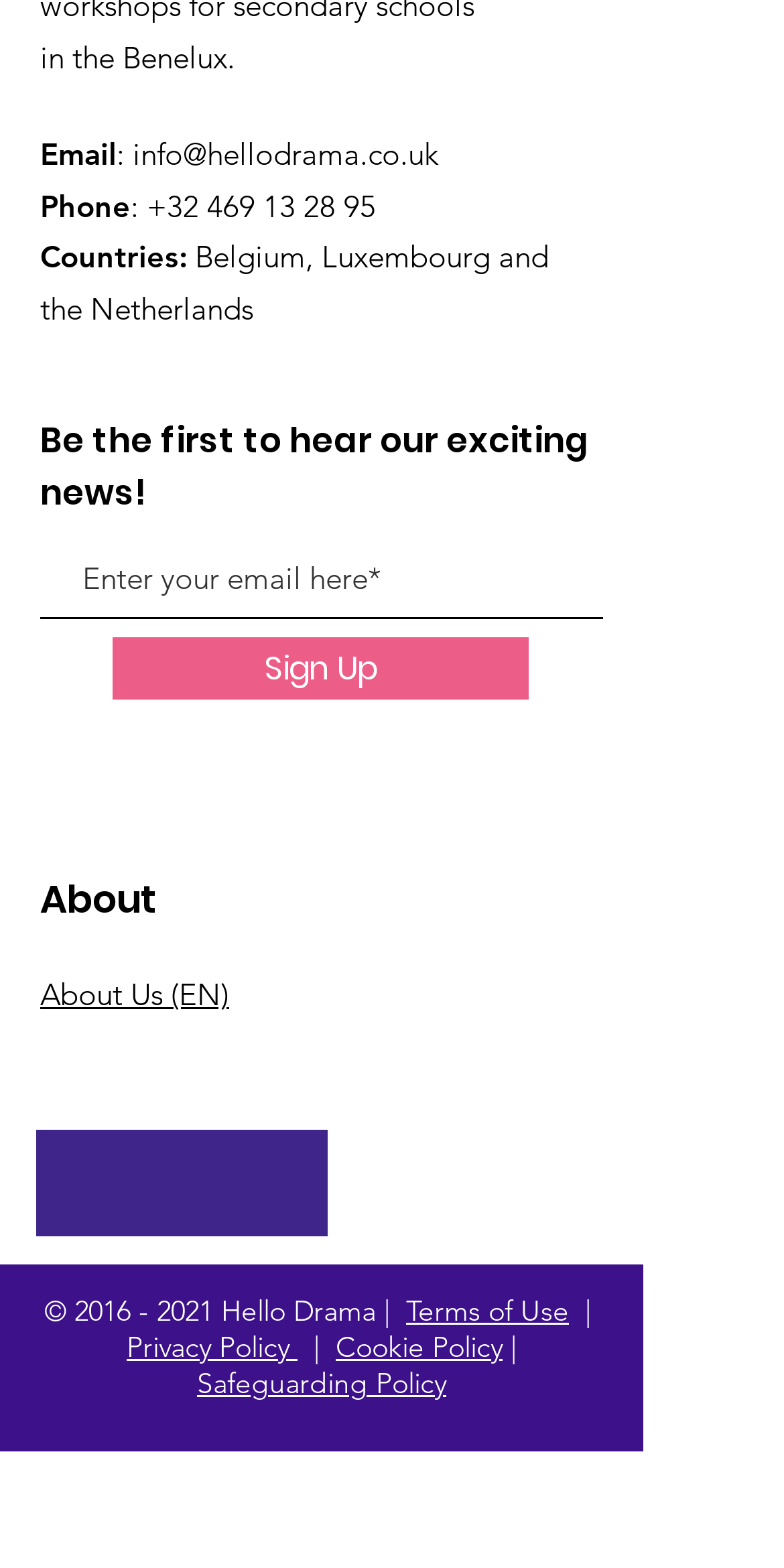Determine the bounding box coordinates of the element's region needed to click to follow the instruction: "Visit About Us page". Provide these coordinates as four float numbers between 0 and 1, formatted as [left, top, right, bottom].

[0.051, 0.622, 0.292, 0.647]